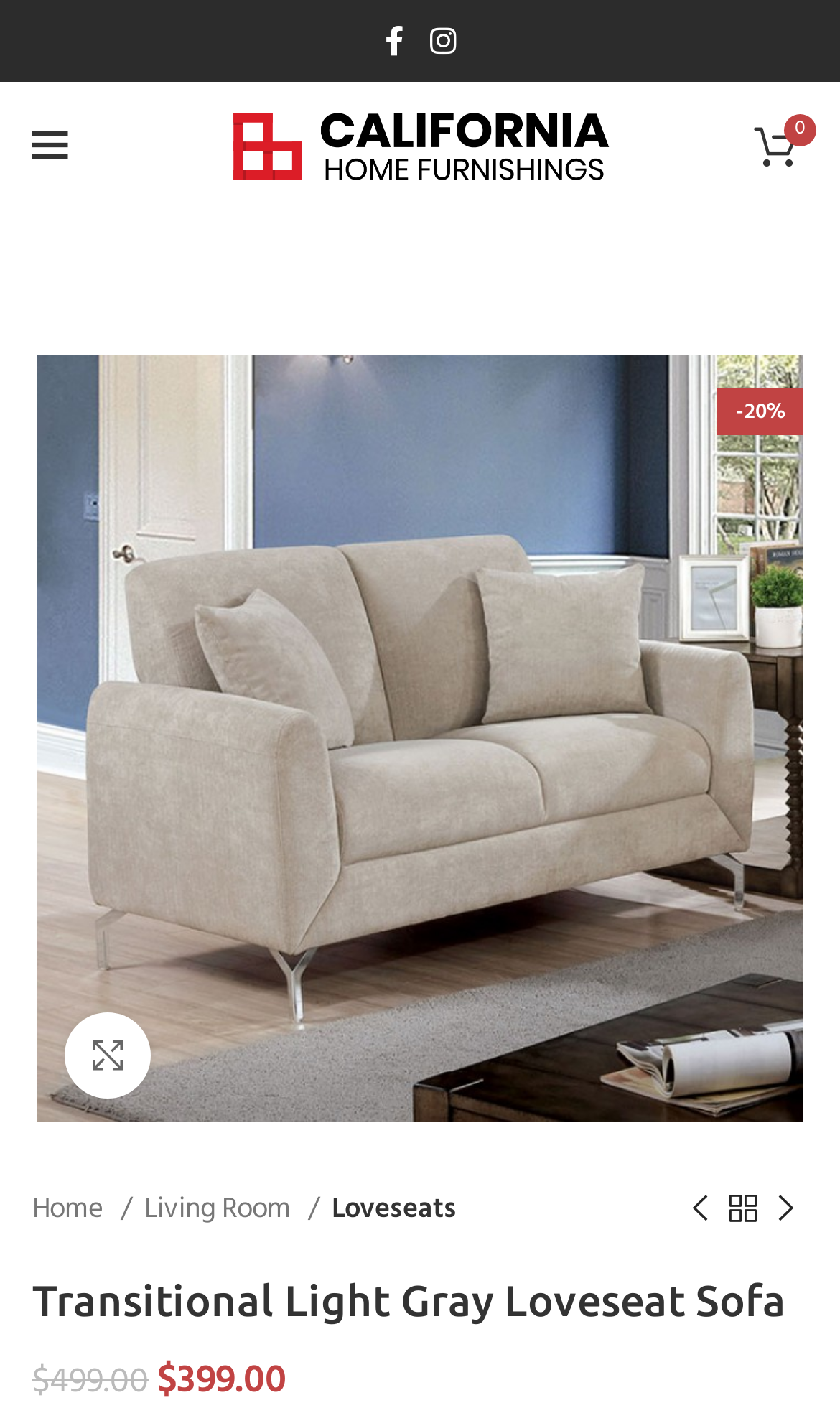How many images are there on this page?
Analyze the image and provide a thorough answer to the question.

I found one image on the page by looking at the figure element, which contains an image, and it is the main product image.